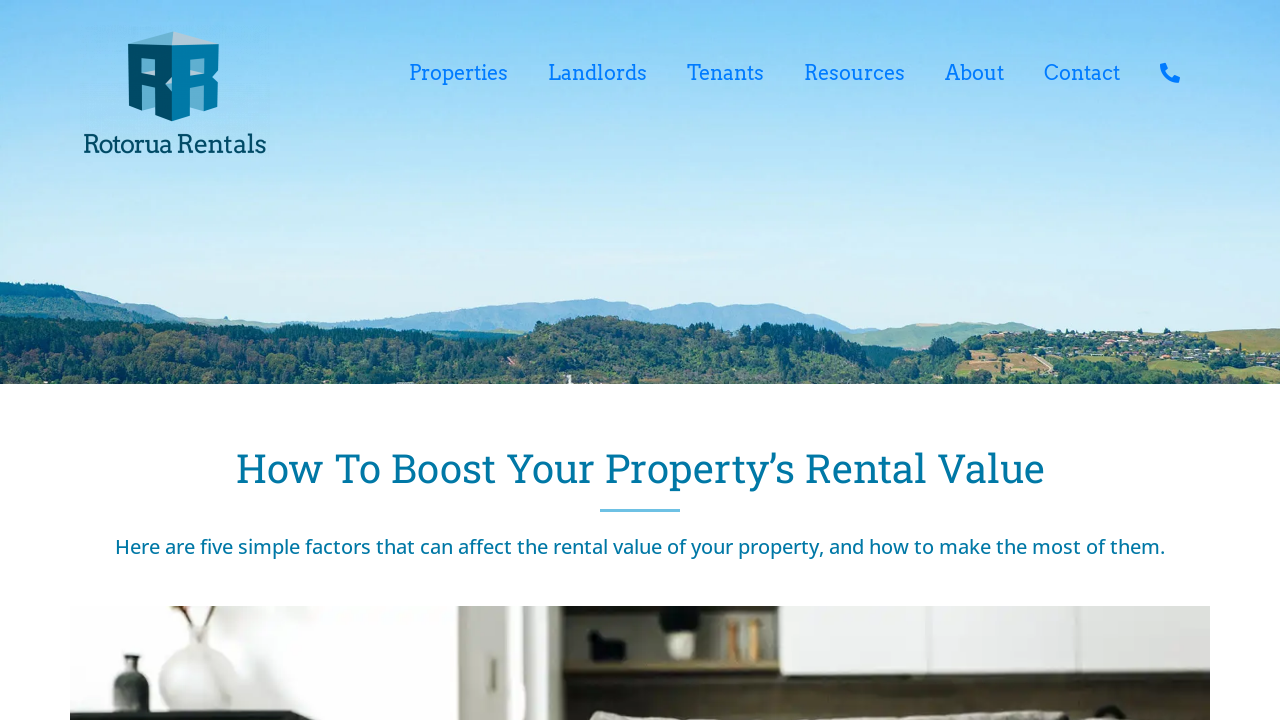What is the purpose of the webpage?
Please provide a single word or phrase answer based on the image.

To provide tips for increasing rental value